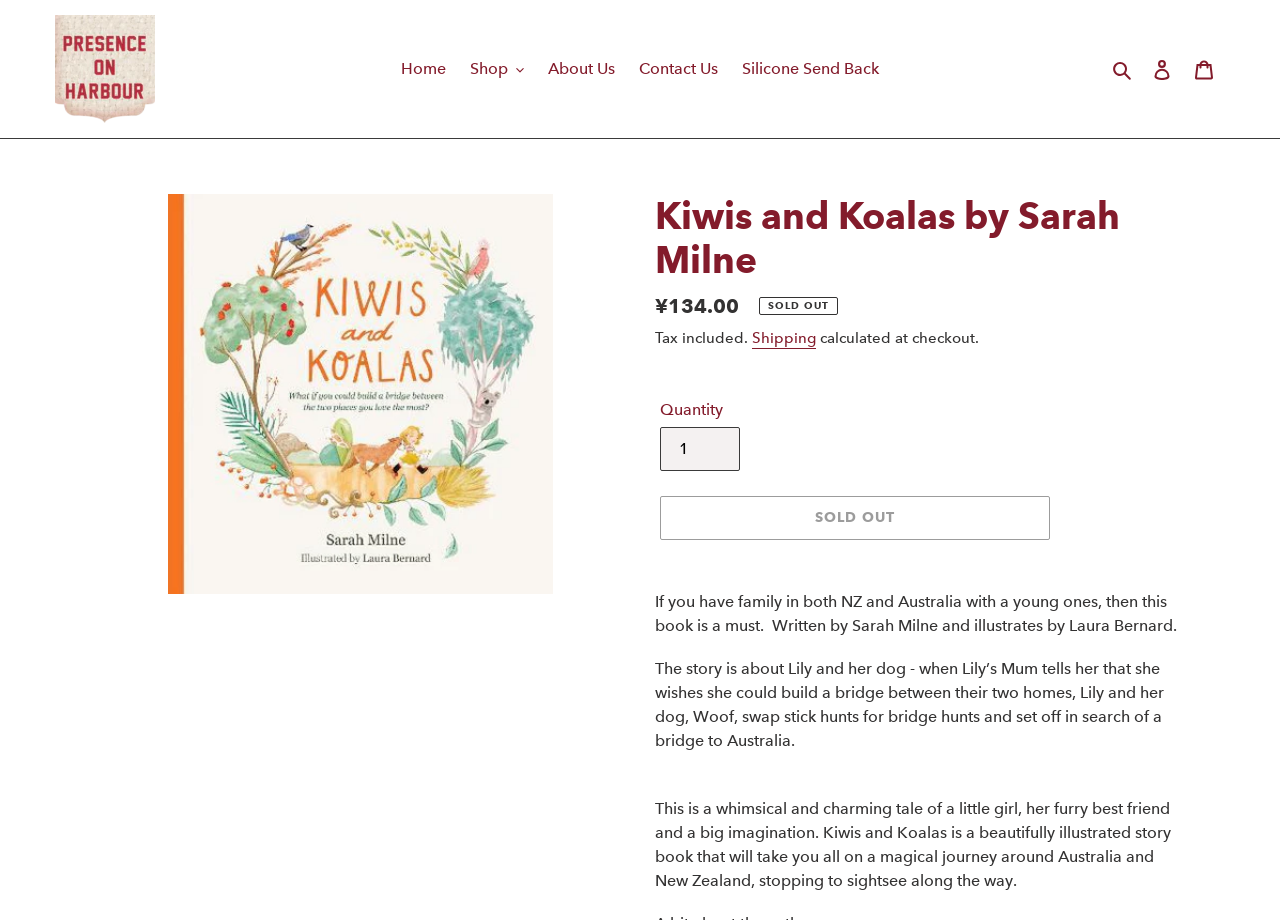Create a detailed summary of the webpage's content and design.

This webpage appears to be a product page for a children's book titled "Kiwis and Koalas by Sarah Milne". At the top of the page, there is a navigation menu with links to "Home", "Shop", "About Us", "Contact Us", and "Silicone Send Back". On the right side of the navigation menu, there are buttons for "Search", "Log in", and "Cart".

Below the navigation menu, there is a large image of the book cover, taking up about a third of the page. Next to the image, there is a heading with the book title, followed by a description list with details about the book, including the regular price of ¥134.00, which is currently sold out.

Below the description list, there is a note stating "Tax included" and a link to "Shipping" with additional information about shipping costs being calculated at checkout. There is also a quantity selector and a "Sold out" button, which is currently disabled.

The main content of the page is a description of the book, written in three paragraphs. The first paragraph introduces the book as a must-have for families with young children in both New Zealand and Australia. The second paragraph summarizes the story, which is about a little girl named Lily and her dog Woof searching for a bridge between their two homes. The third paragraph describes the book as a whimsical and charming tale with beautiful illustrations, taking readers on a magical journey around Australia and New Zealand.

Overall, the page is well-organized, with clear headings and concise text, making it easy to navigate and find information about the book.